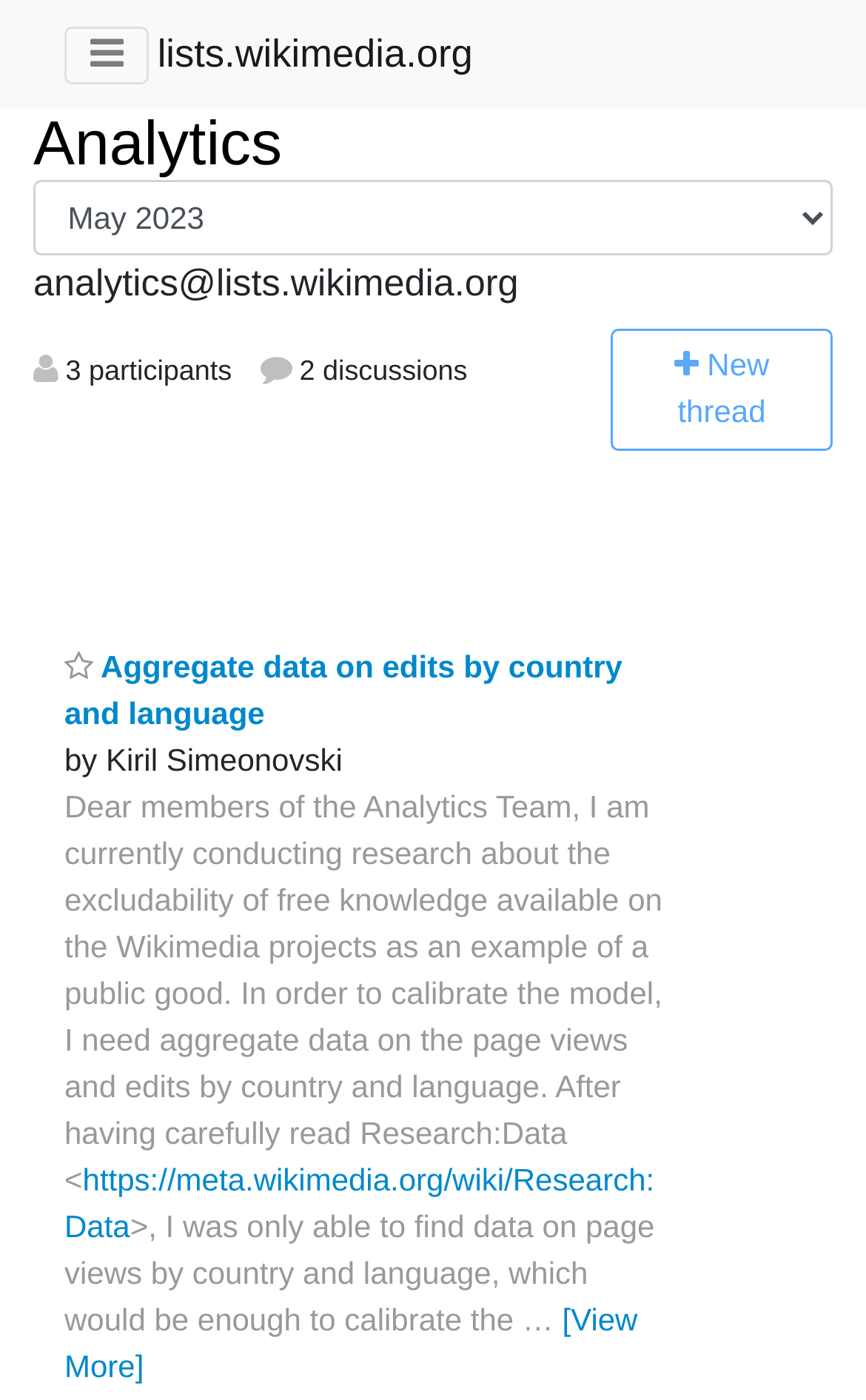Determine the bounding box coordinates of the clickable element to complete this instruction: "Visit the Research:Data page". Provide the coordinates in the format of four float numbers between 0 and 1, [left, top, right, bottom].

[0.074, 0.83, 0.756, 0.889]